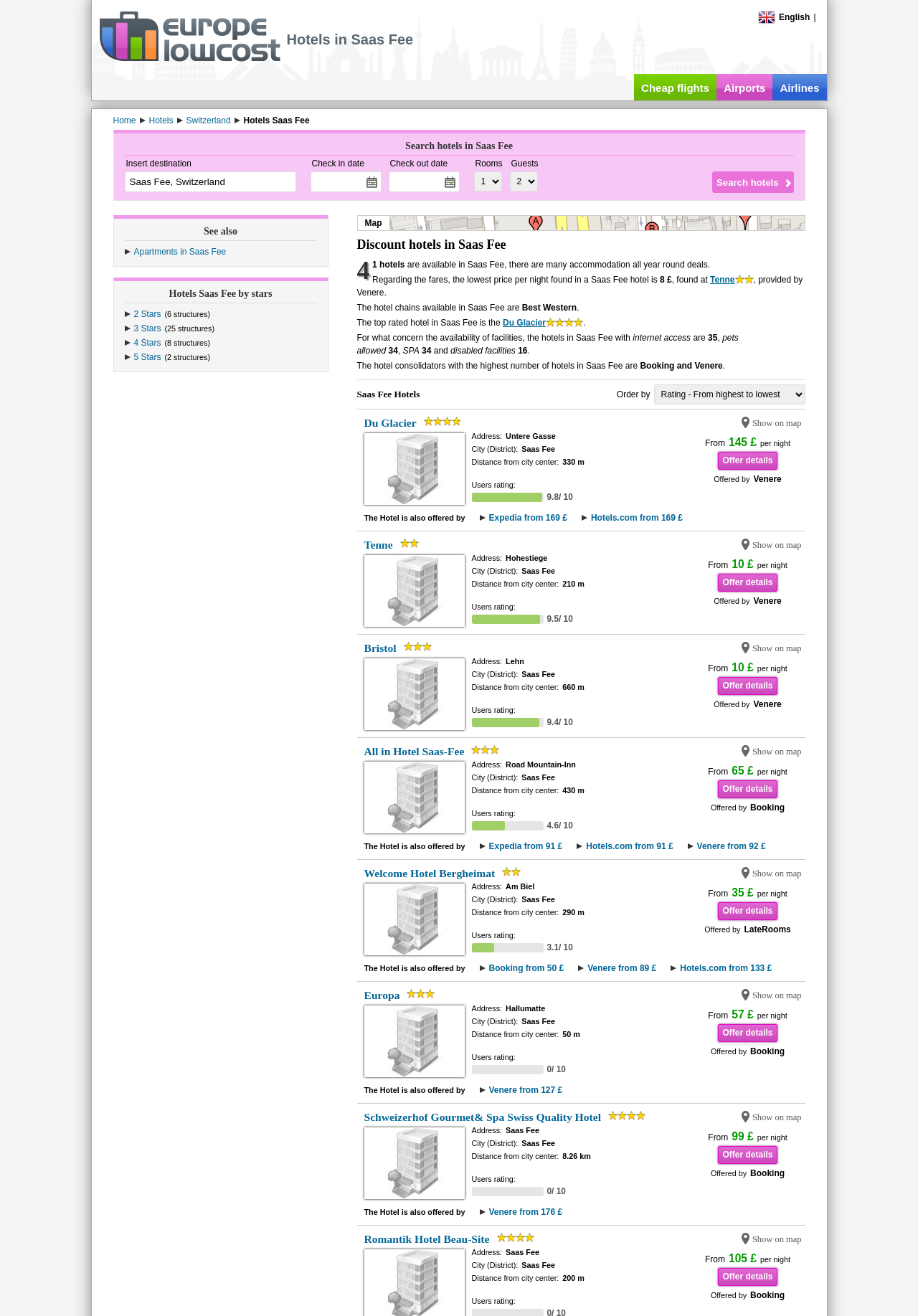Given the element description: "Show on map", predict the bounding box coordinates of the UI element it refers to, using four float numbers between 0 and 1, i.e., [left, top, right, bottom].

[0.808, 0.844, 0.873, 0.854]